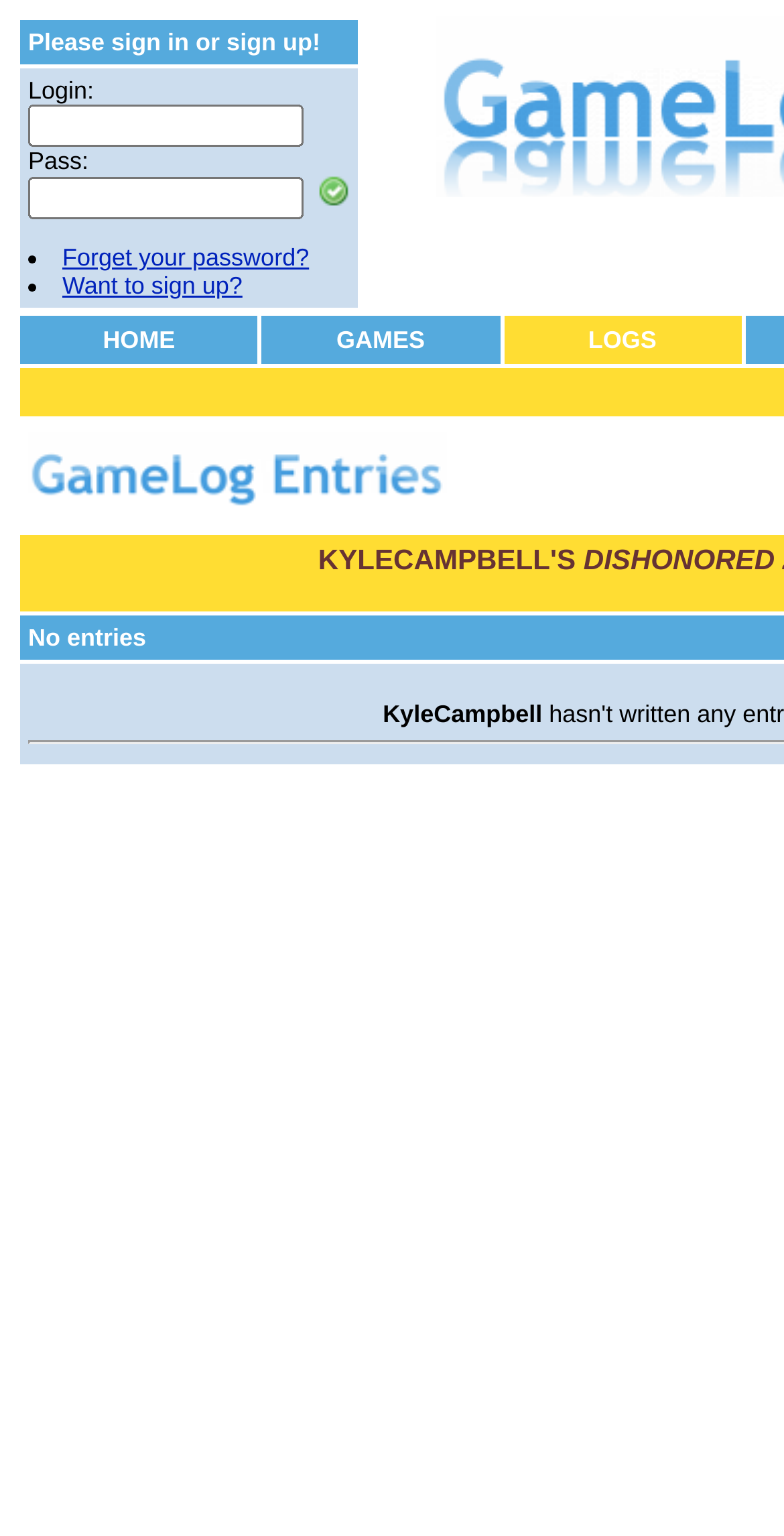Use the details in the image to answer the question thoroughly: 
What are the three main navigation links?

The three main navigation links are 'HOME', 'GAMES', and 'LOGS', which are located in a row and are likely used to navigate to different sections of the website.